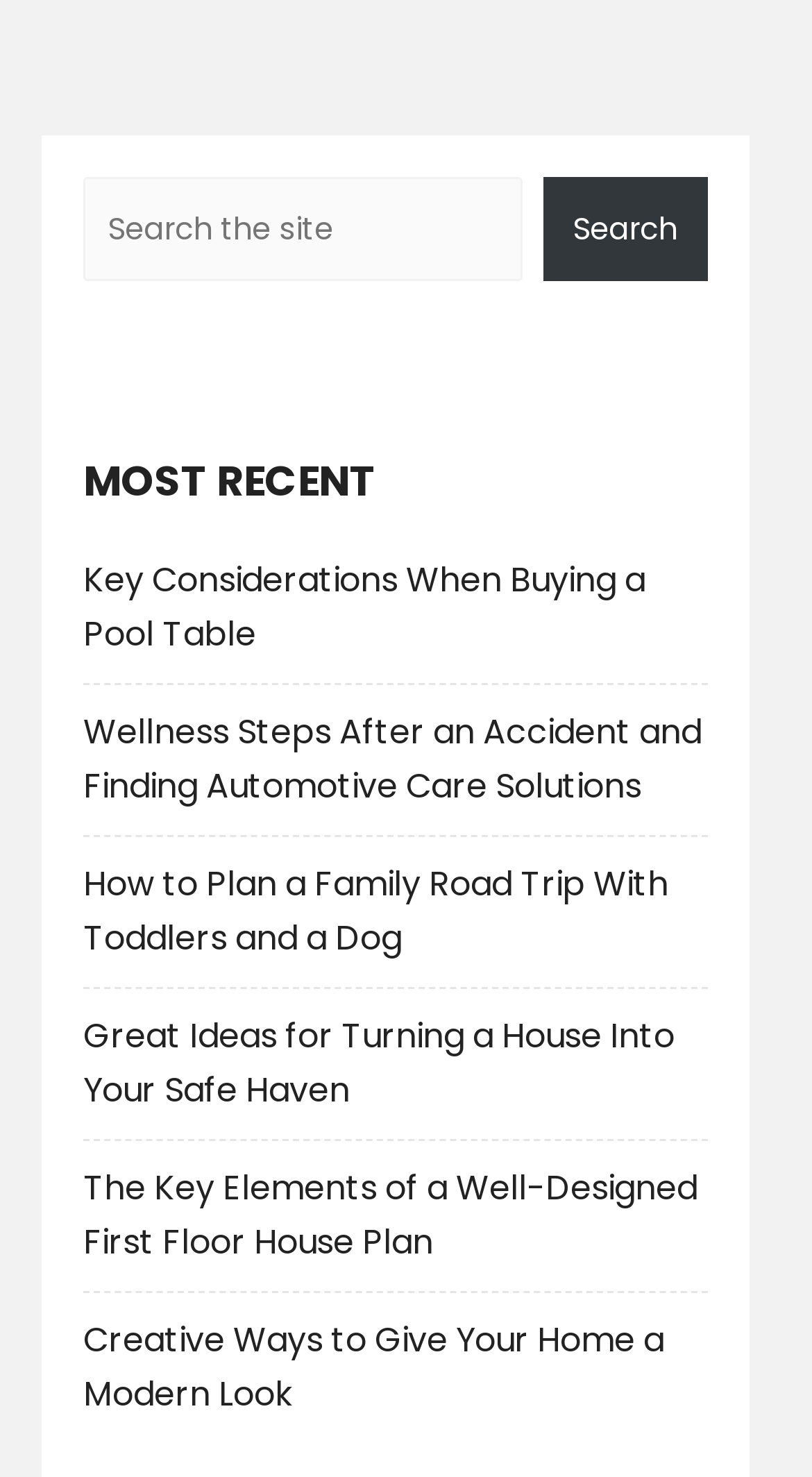Please identify the bounding box coordinates of the element I need to click to follow this instruction: "Click on the 'Anime' category".

None